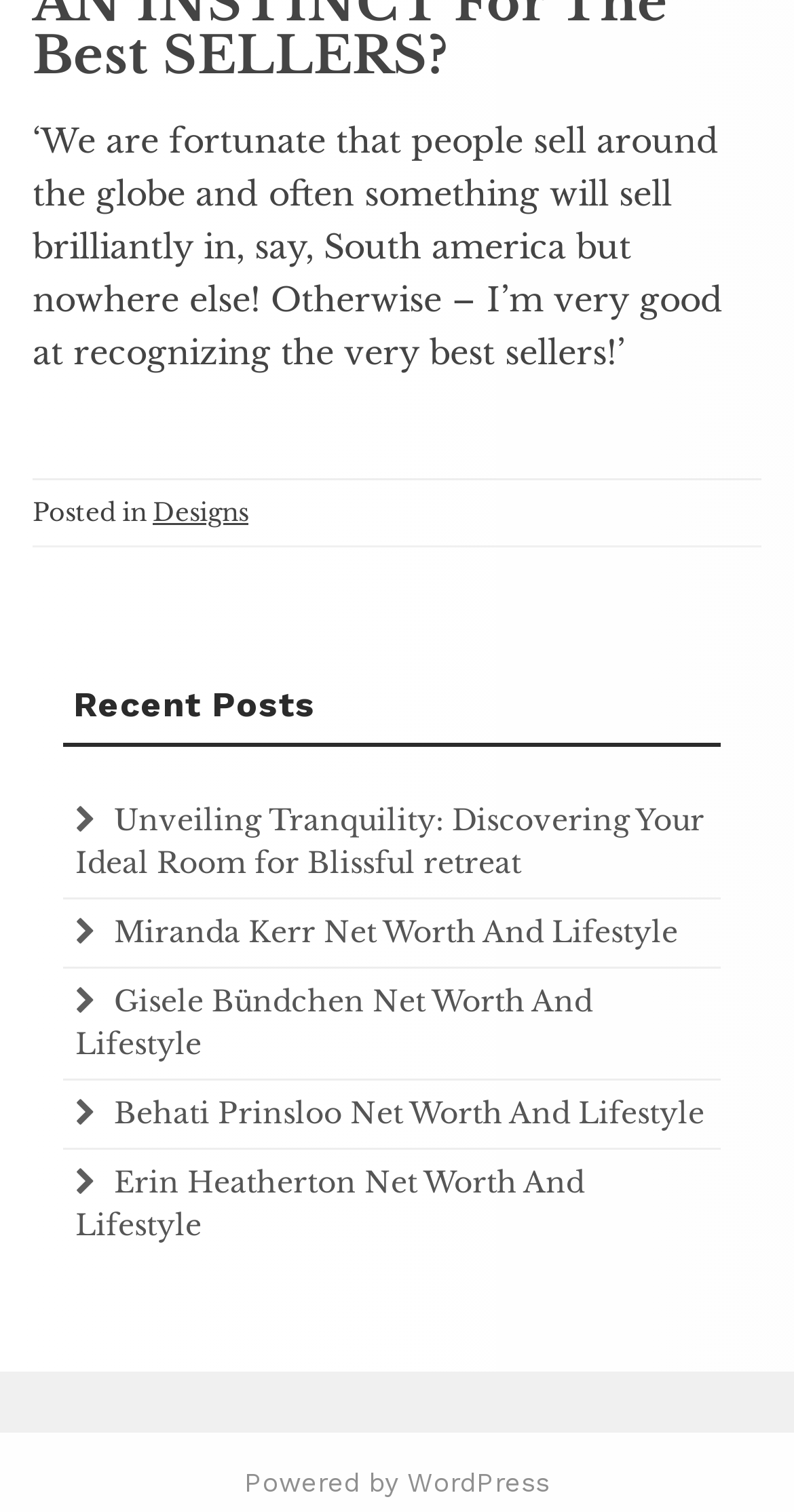What is the platform that powers this website?
Please ensure your answer is as detailed and informative as possible.

I found a static text element at the bottom of the webpage that says 'Powered by WordPress', which indicates that the platform that powers this website is WordPress.